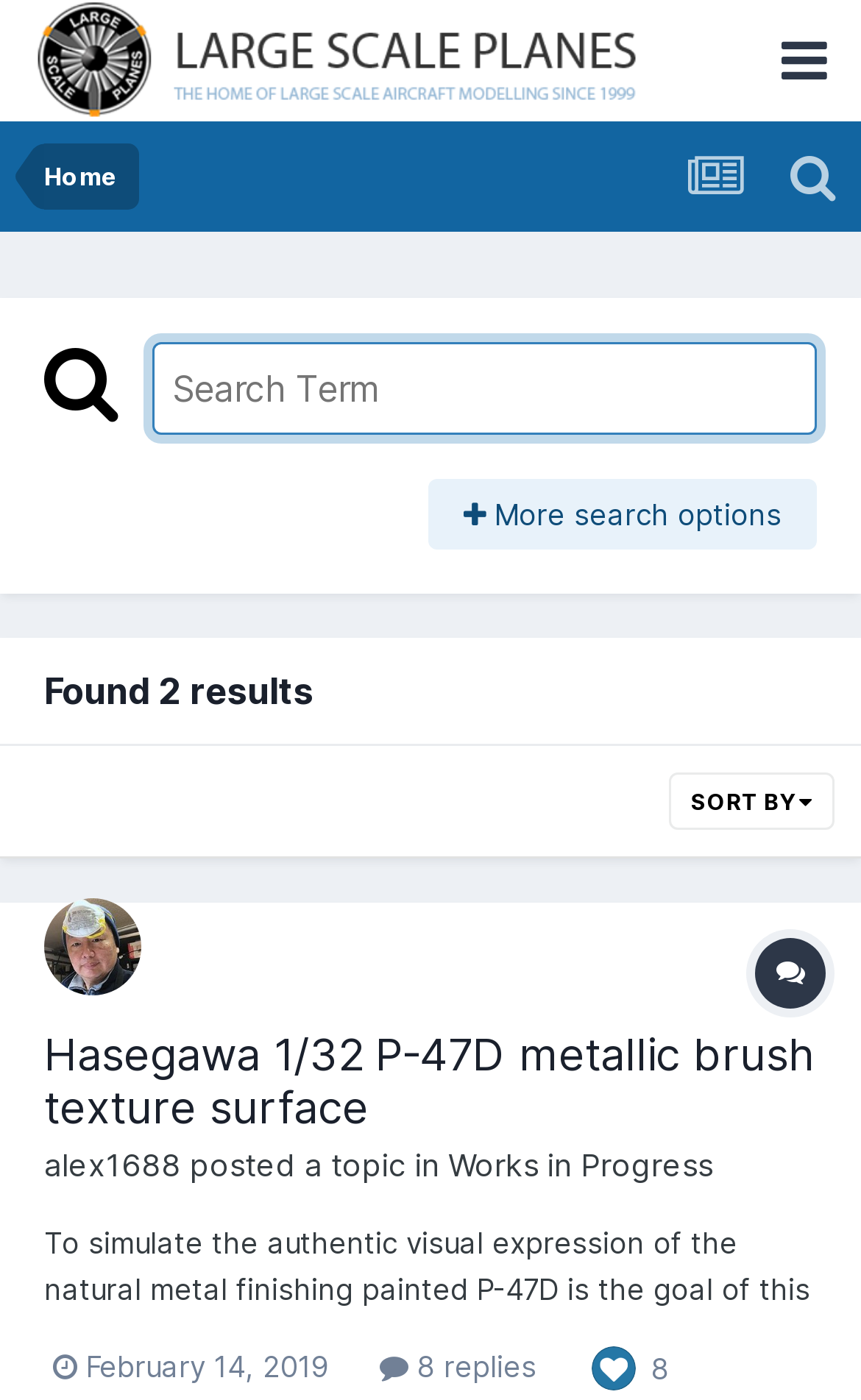What is the topic of the first result?
Refer to the image and provide a detailed answer to the question.

The first result is a topic titled 'Hasegawa 1/32 P-47D metallic brush texture surface' which is shown as a heading on the webpage.